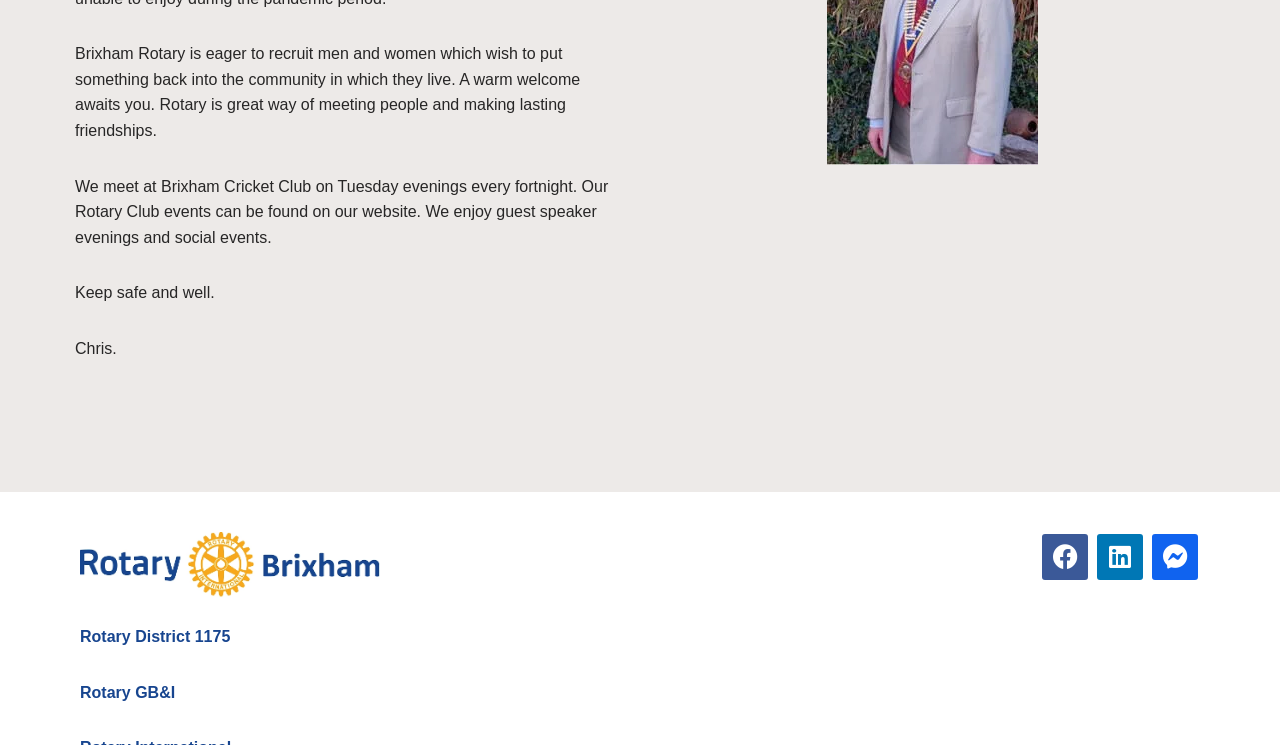Determine the bounding box for the HTML element described here: "Rotary GB&I". The coordinates should be given as [left, top, right, bottom] with each number being a float between 0 and 1.

[0.062, 0.918, 0.137, 0.94]